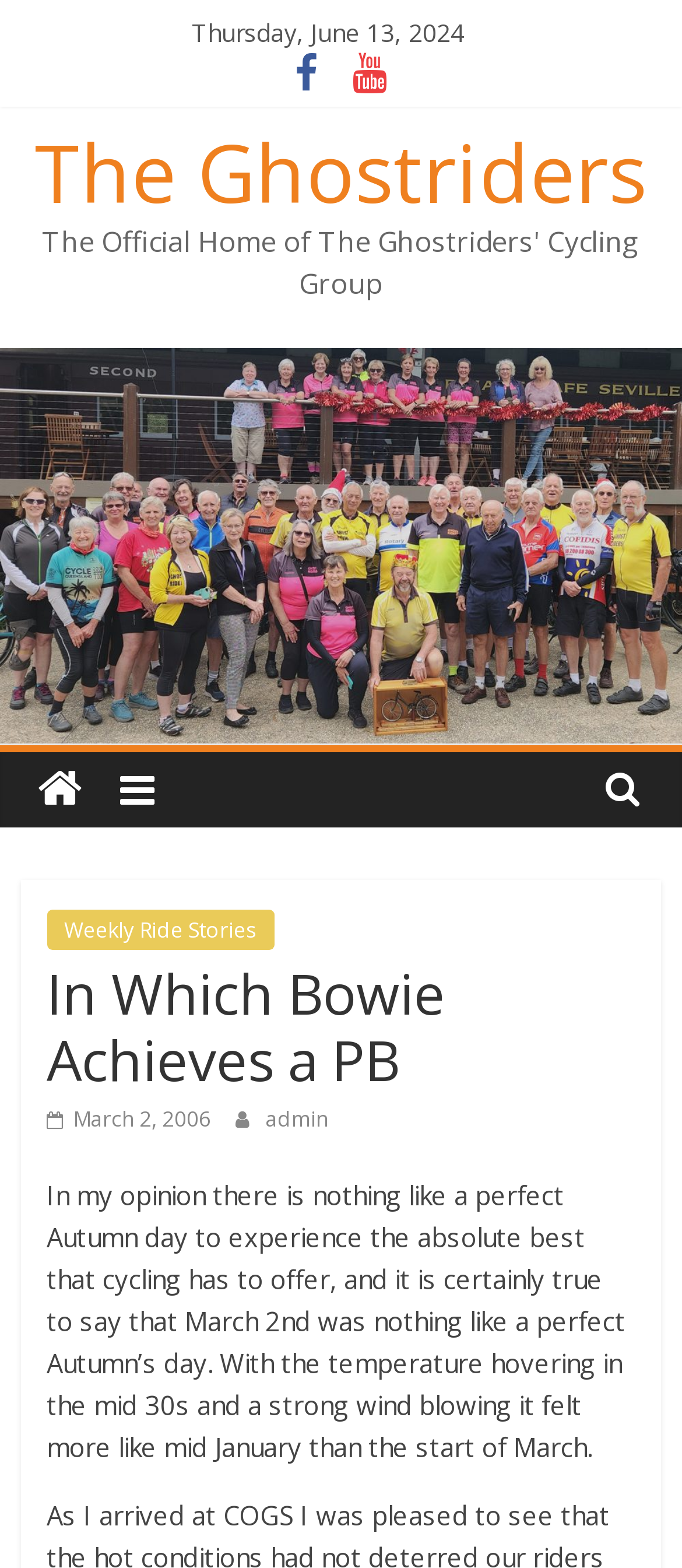Given the webpage screenshot, identify the bounding box of the UI element that matches this description: "http://www.erecordingpartners.net/".

None